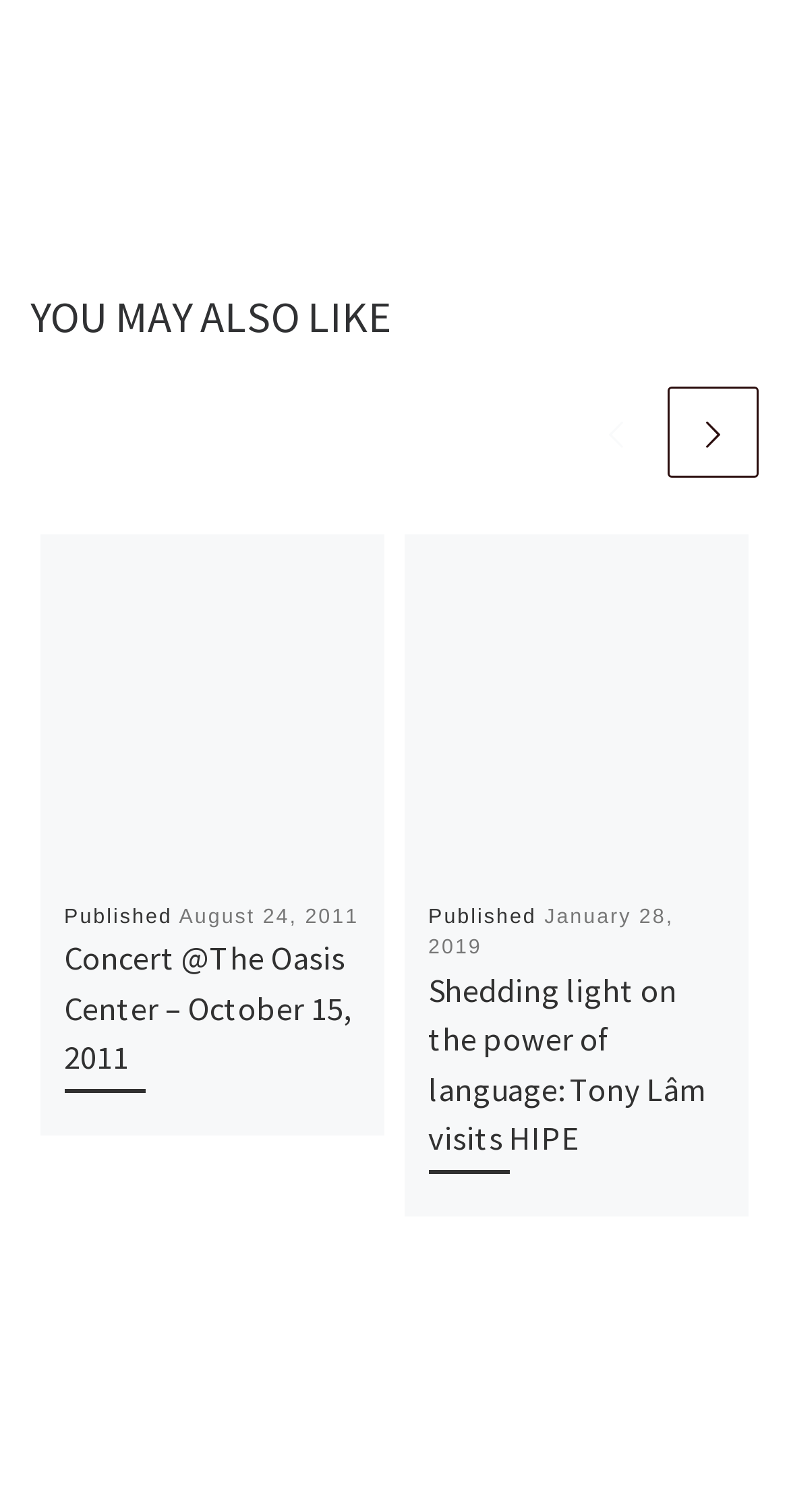What is the purpose of the icons in the header section?
Using the image as a reference, deliver a detailed and thorough answer to the question.

I inferred that the icons '' and '' in the header section are likely used for navigation, as they are commonly used in web pages for navigation purposes.